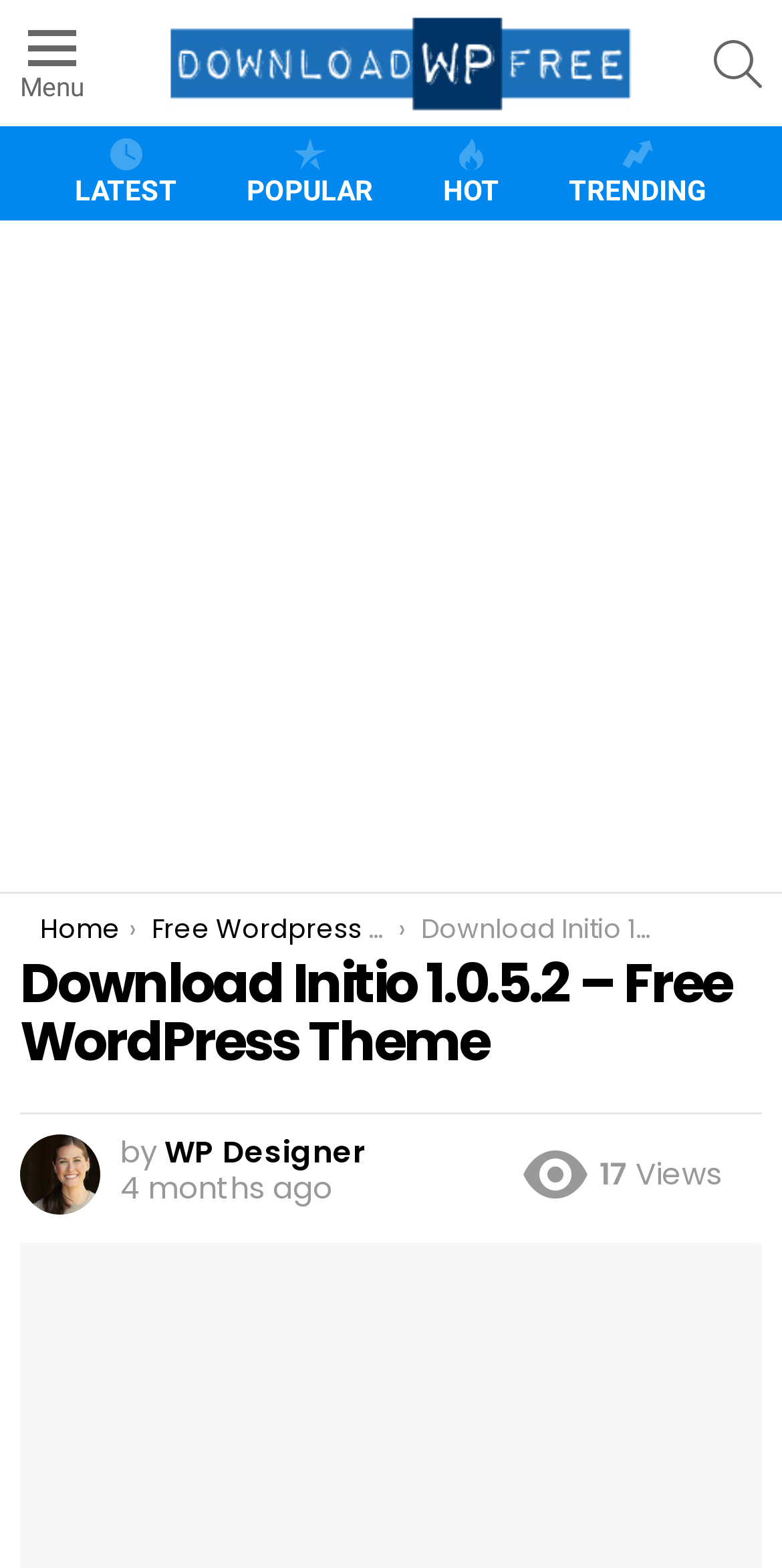Extract the bounding box coordinates for the described element: "aria-label="Advertisement" name="aswift_1" title="Advertisement"". The coordinates should be represented as four float numbers between 0 and 1: [left, top, right, bottom].

[0.0, 0.147, 1.0, 0.563]